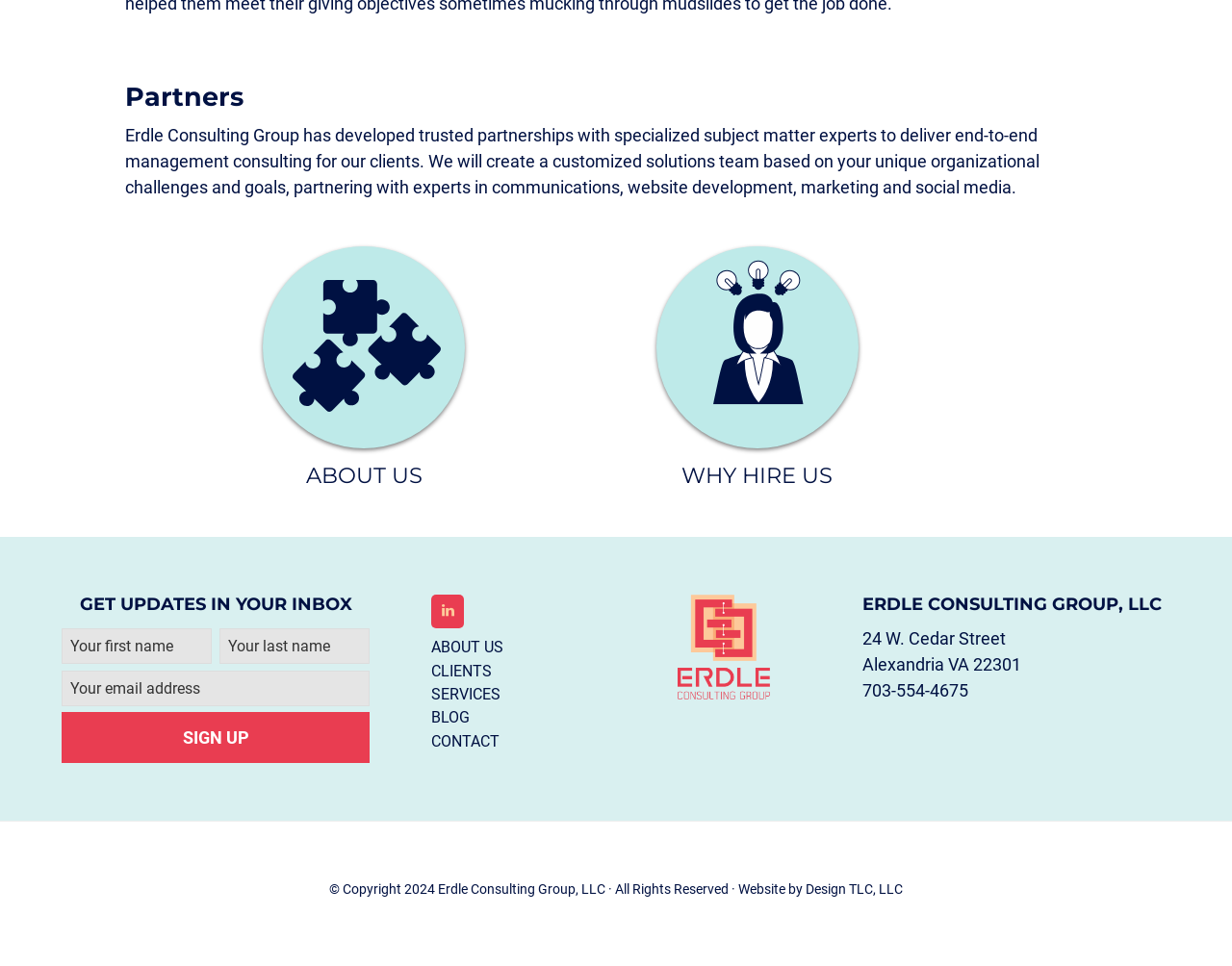Find the bounding box coordinates of the clickable element required to execute the following instruction: "Enter your first name". Provide the coordinates as four float numbers between 0 and 1, i.e., [left, top, right, bottom].

[0.05, 0.651, 0.172, 0.687]